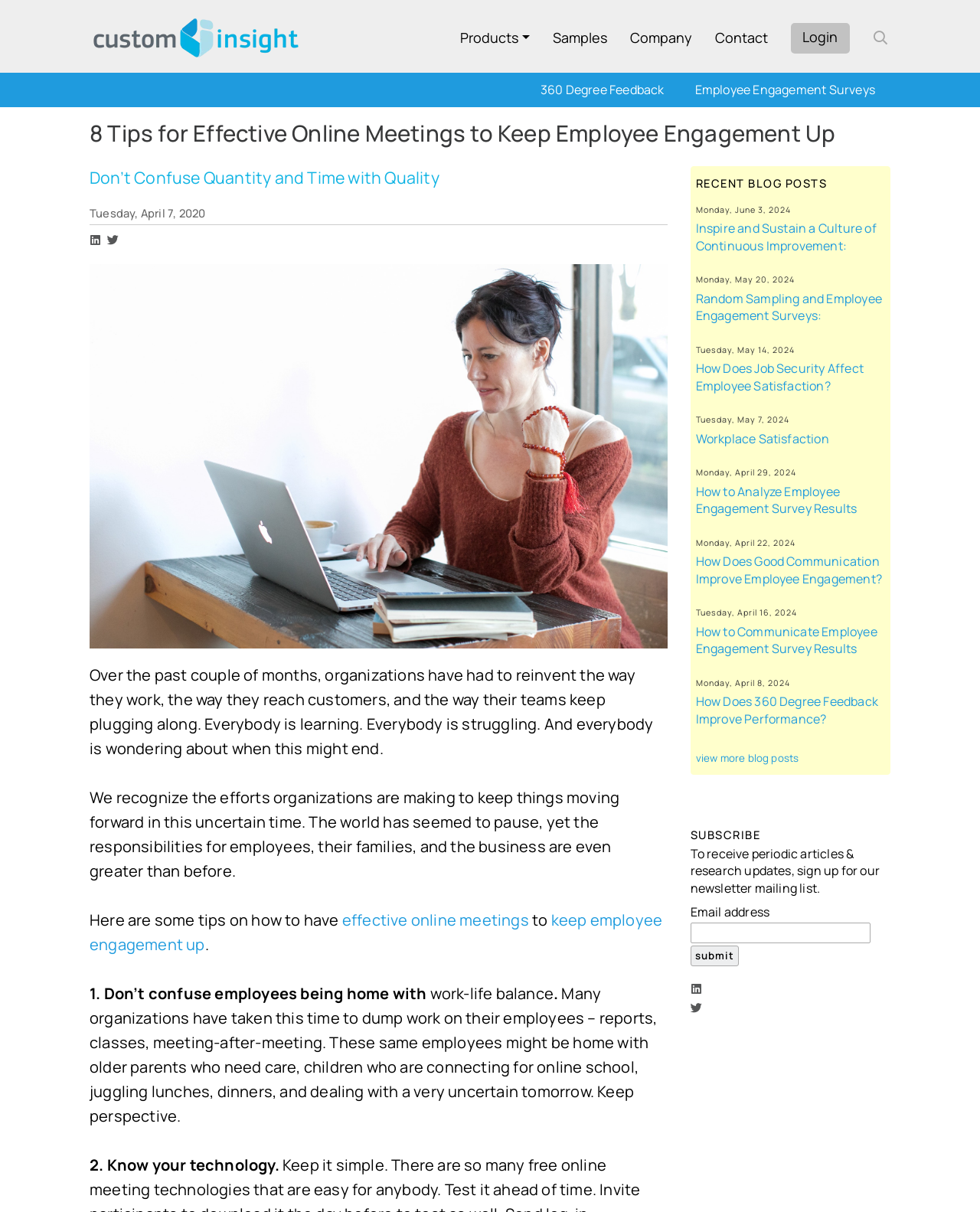What is the main topic of this webpage?
Based on the visual, give a brief answer using one word or a short phrase.

Effective online meetings